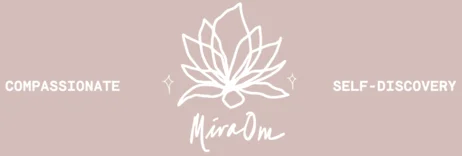Convey a detailed narrative of what is depicted in the image.

The image features a serene and minimalist design, showcasing a delicate lotus flower outlined in white against a soft, muted pink background. Above the lotus, the word "COMPASSIONATE" is elegantly presented, and beneath the flower, "MiraOm" is inscribed in a scripted font, adding a personal touch. To the right, the phrase "SELF-DISCOVERY" complements the overall theme of the image. This visual representation embodies a sense of mindfulness and healing, perfectly aligning with the inspirational content that promotes self-awareness and growth through understanding and embracing one’s pain.